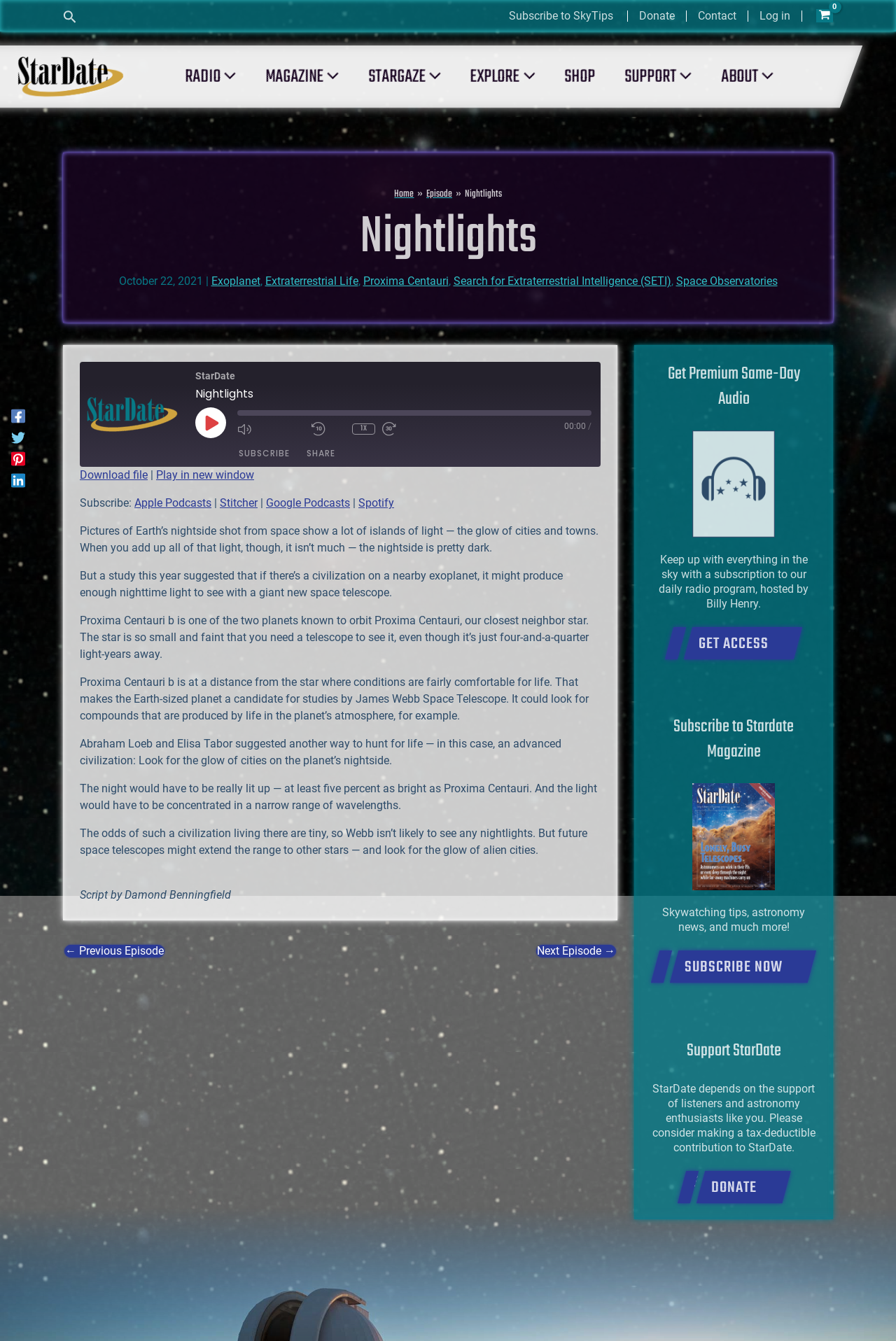Please find the bounding box coordinates of the section that needs to be clicked to achieve this instruction: "Play the episode".

[0.218, 0.304, 0.252, 0.327]